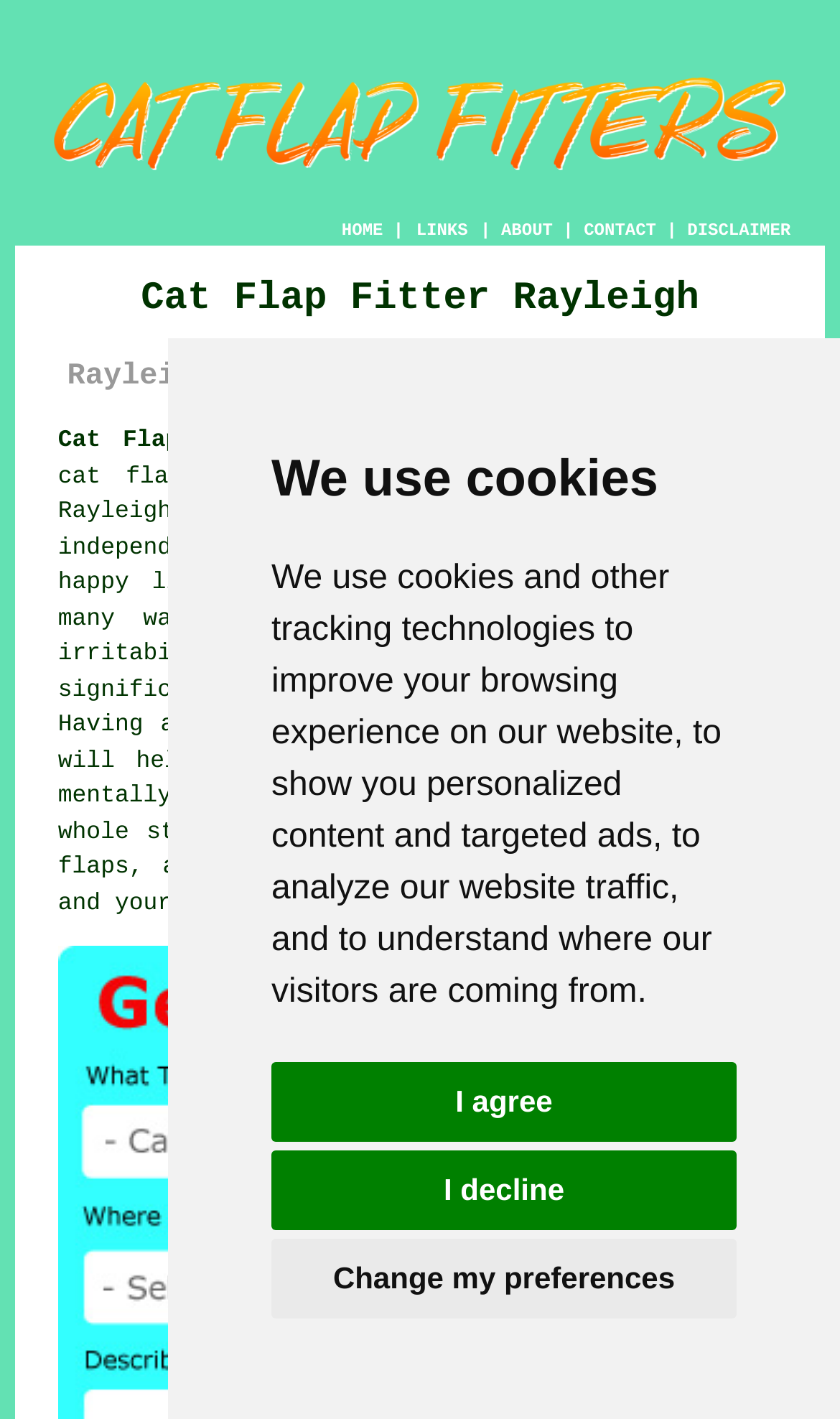What is the main service offered by this website?
Answer with a single word or phrase by referring to the visual content.

Cat flap installation